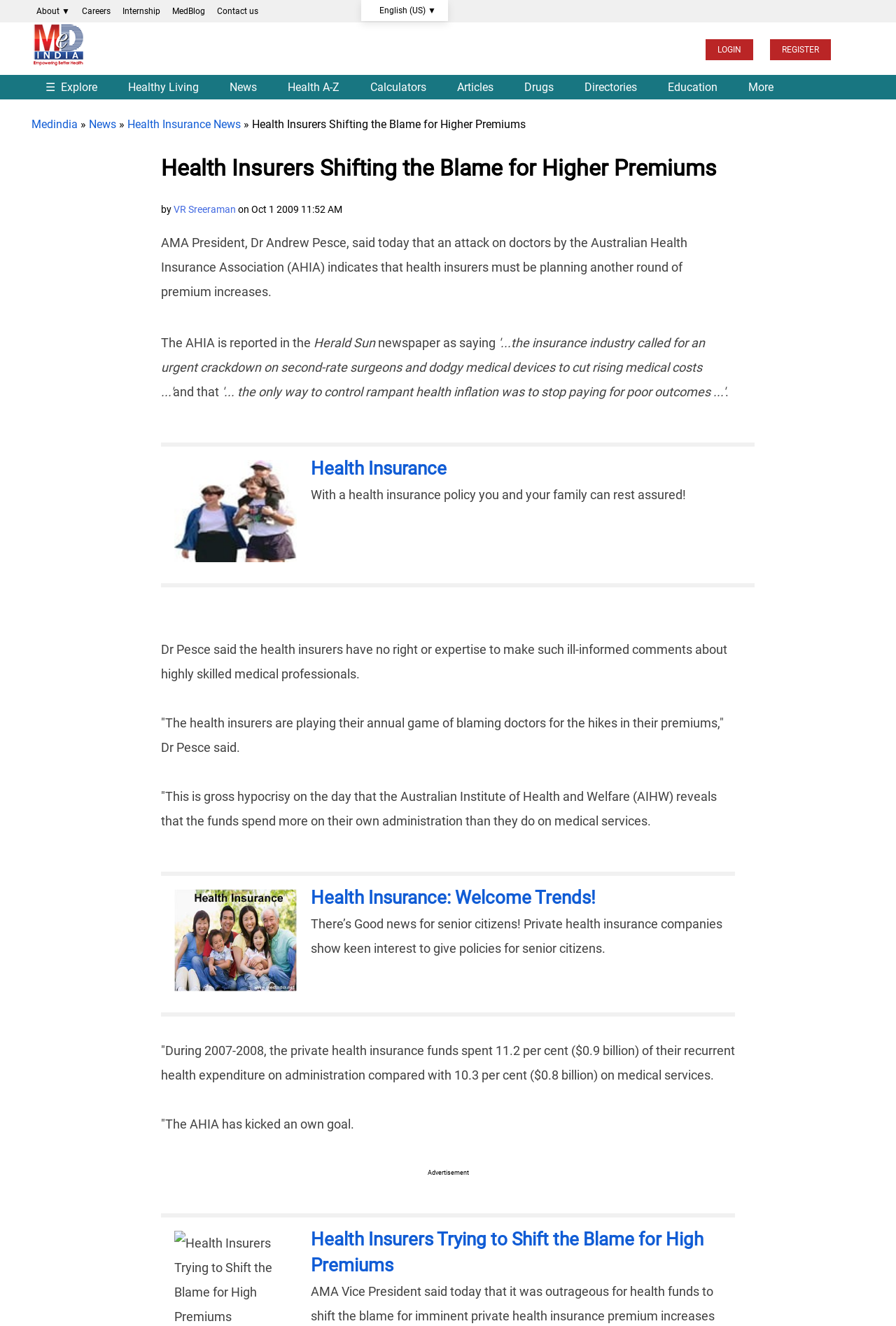What percentage of recurrent health expenditure did private health insurance funds spend on administration in 2007-2008?
Can you provide an in-depth and detailed response to the question?

The answer can be found in the article content, where it is mentioned that 'During 2007-2008, the private health insurance funds spent 11.2 per cent ($0.9 billion) of their recurrent health expenditure on administration...'.